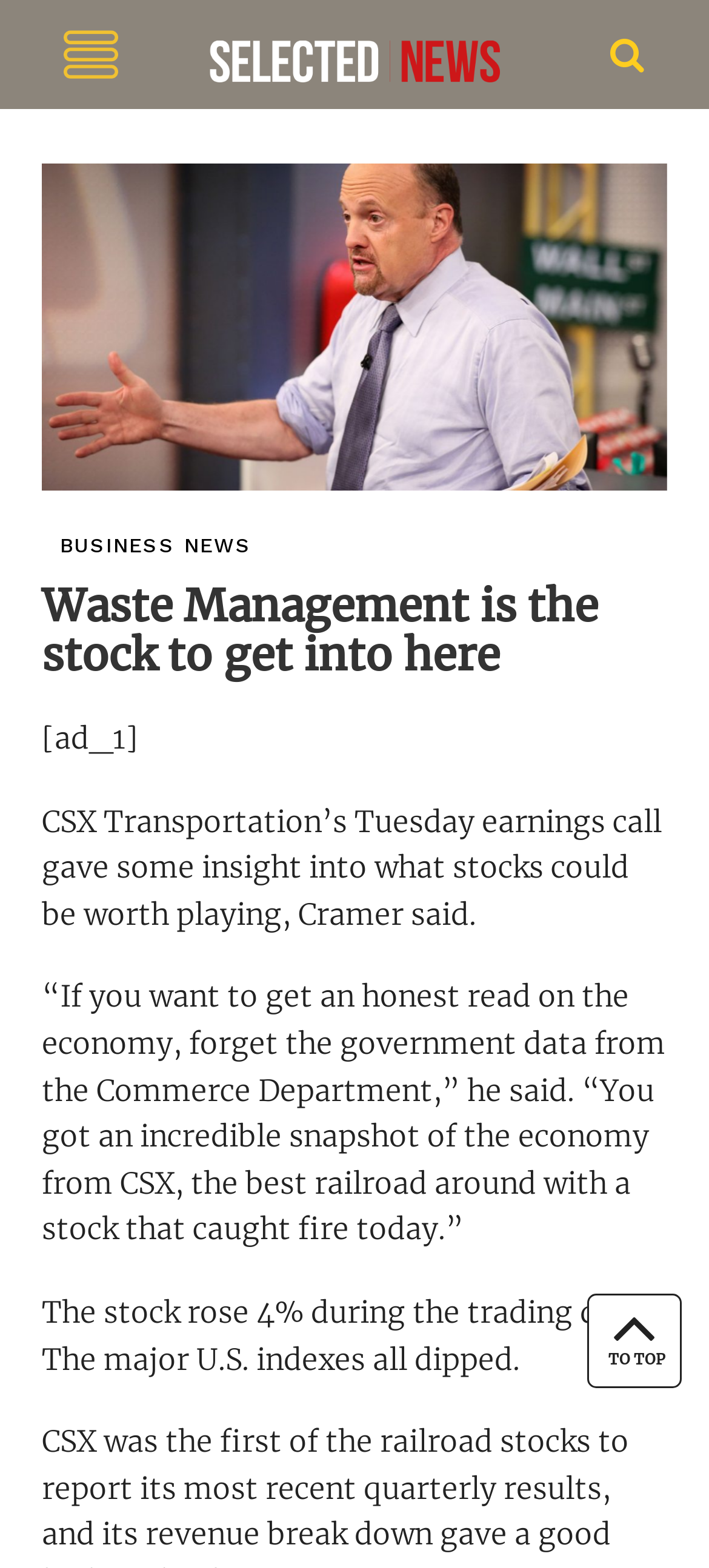What is the topic of the news article?
Look at the image and construct a detailed response to the question.

The topic of the news article can be determined by looking at the header 'BUSINESS NEWS' which is a clear indication of the category of the news article.